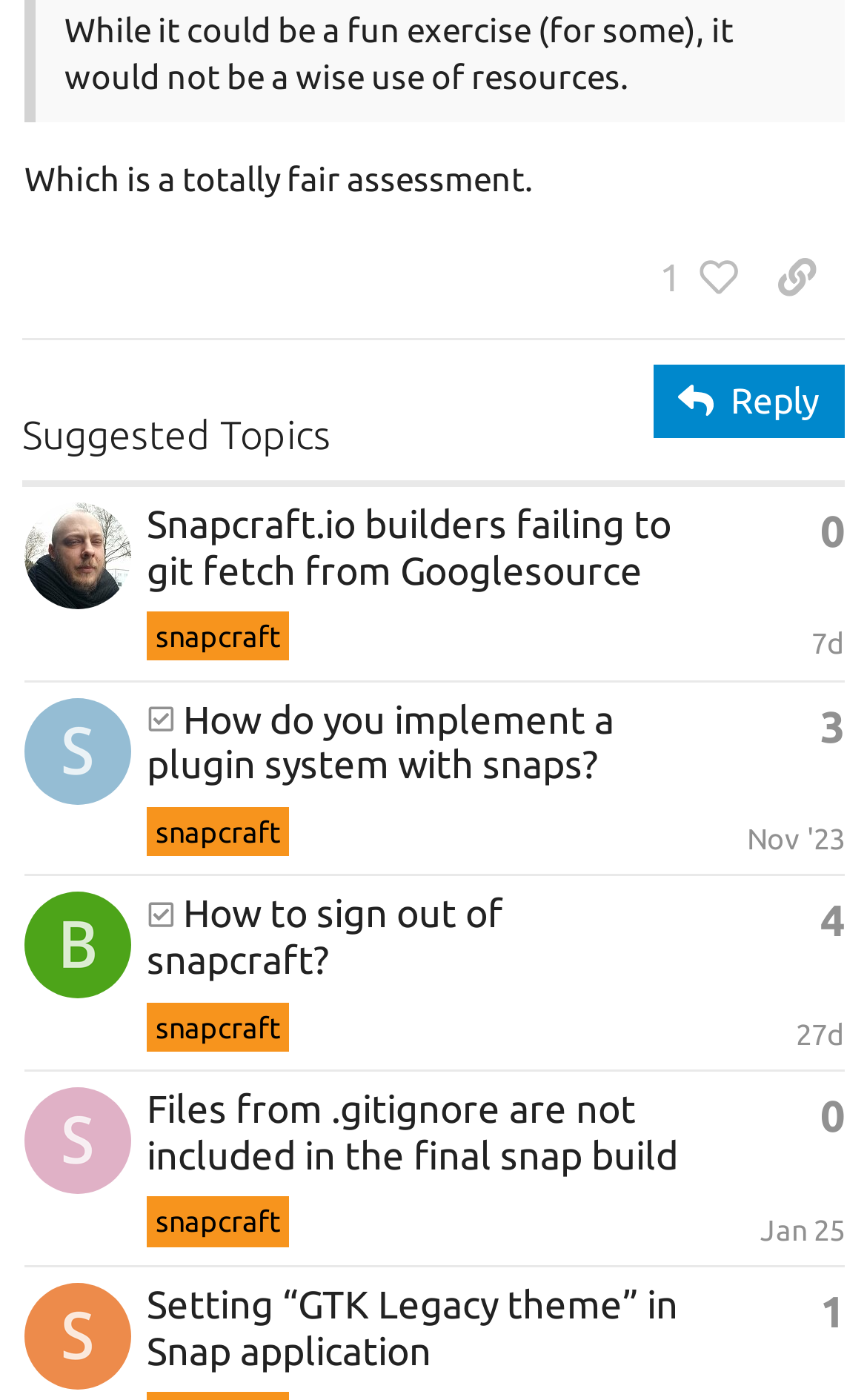Identify the bounding box coordinates of the clickable region required to complete the instruction: "Click the 'Suggested Topics' heading". The coordinates should be given as four float numbers within the range of 0 and 1, i.e., [left, top, right, bottom].

[0.026, 0.292, 0.753, 0.331]